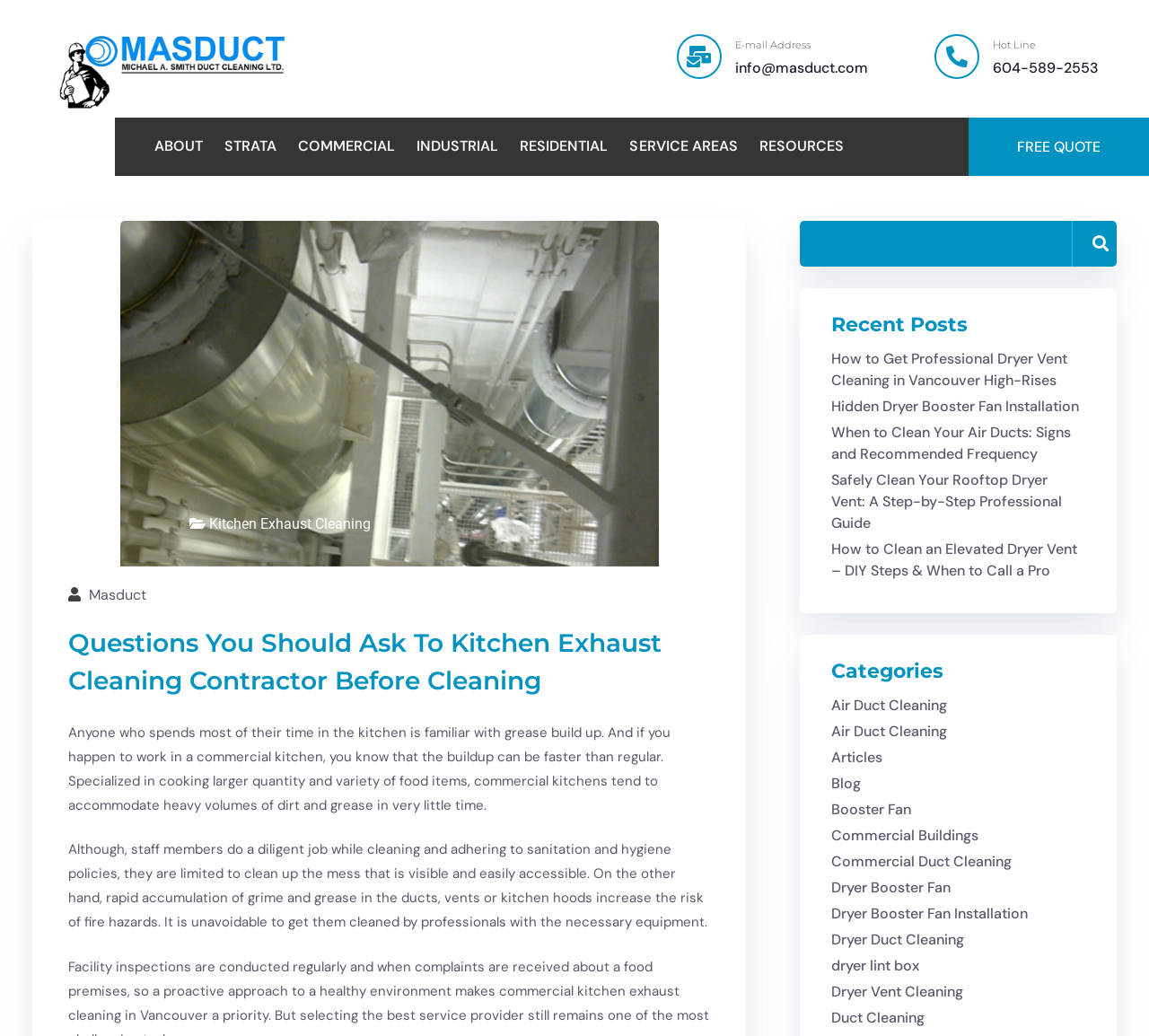What is the purpose of cleaning kitchen exhaust?
Could you answer the question with a detailed and thorough explanation?

According to the text on the webpage, rapid accumulation of grime and grease in the ducts, vents or kitchen hoods increases the risk of fire hazards, and it is unavoidable to get them cleaned by professionals with the necessary equipment.